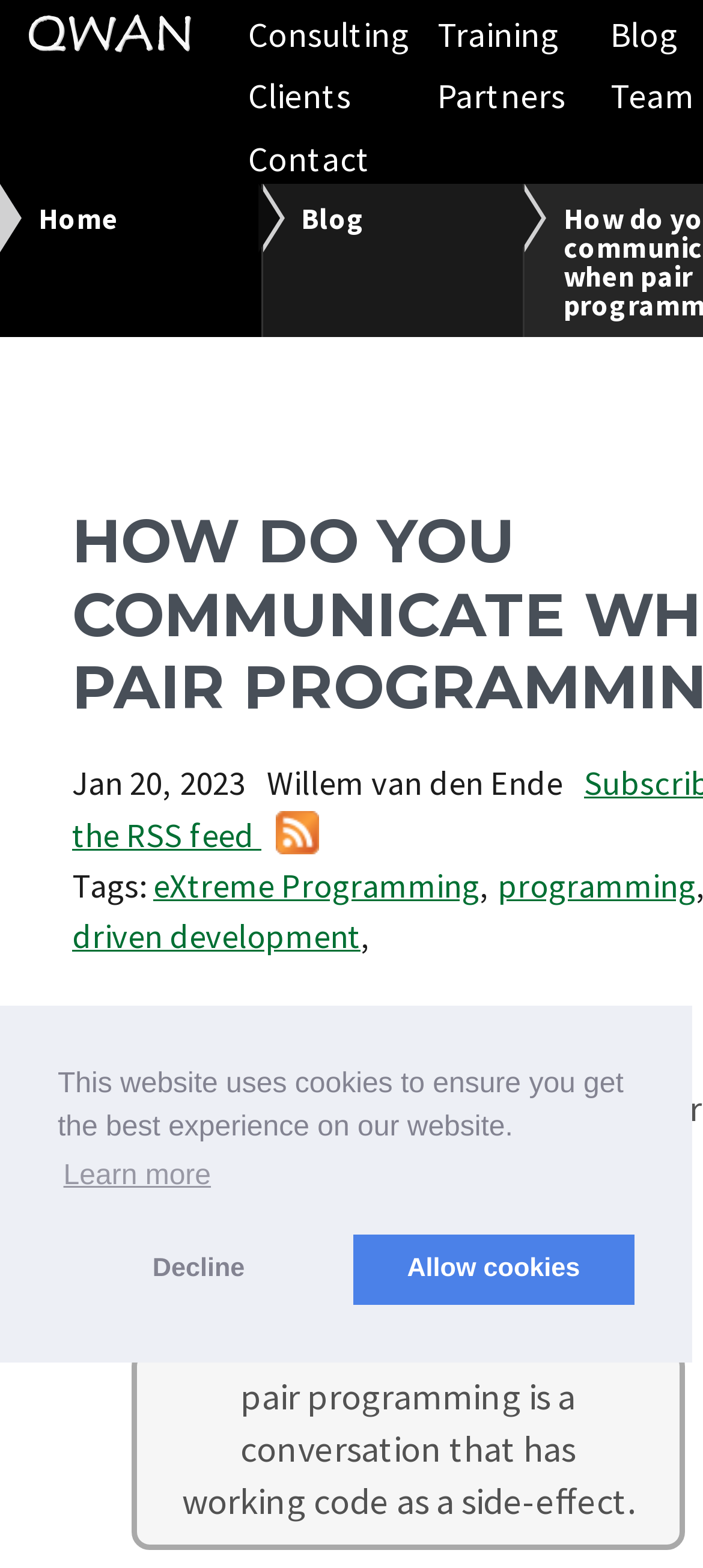Indicate the bounding box coordinates of the element that must be clicked to execute the instruction: "visit eXtreme Programming tag page". The coordinates should be given as four float numbers between 0 and 1, i.e., [left, top, right, bottom].

[0.218, 0.552, 0.682, 0.579]